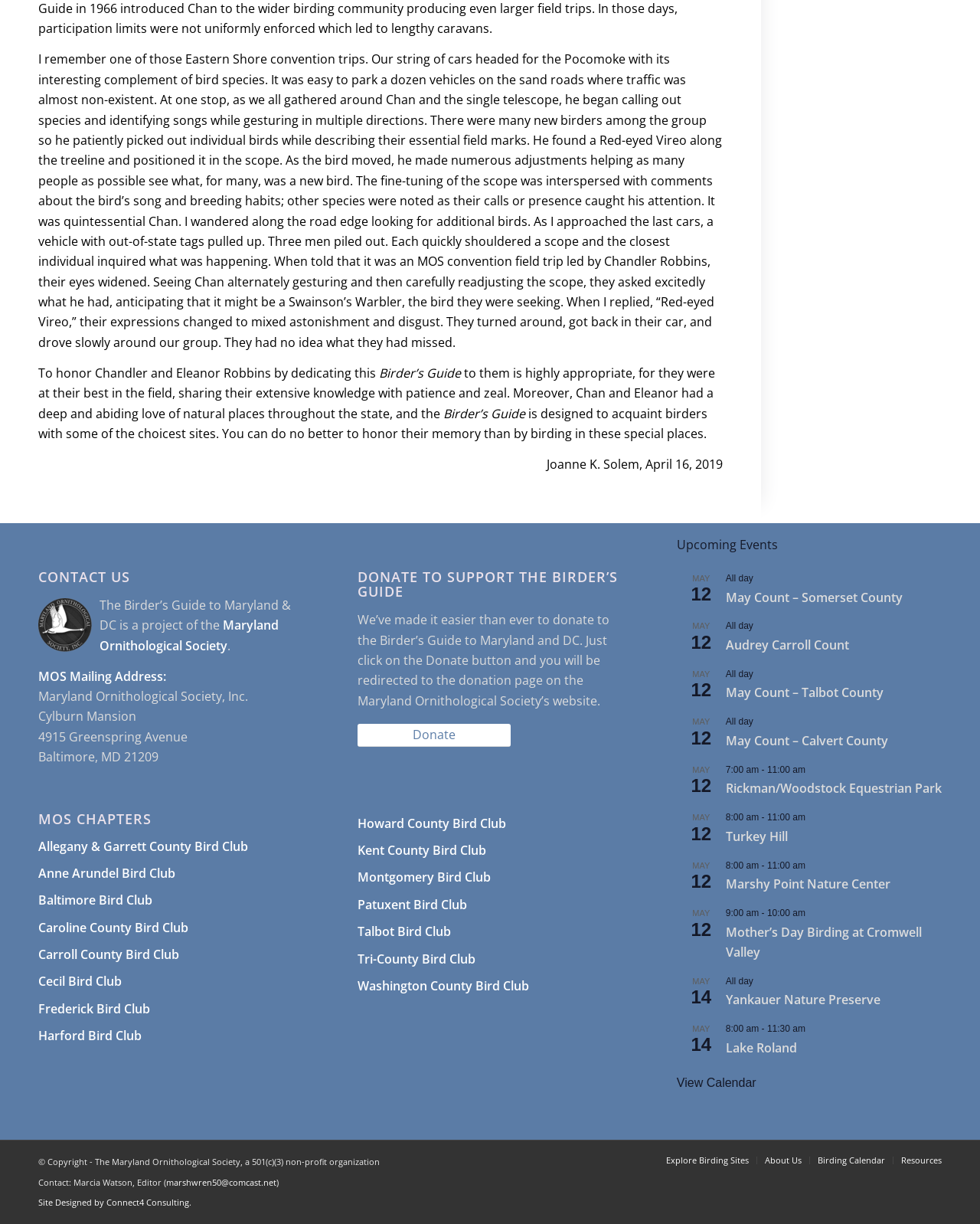Identify the bounding box coordinates of the region that should be clicked to execute the following instruction: "Explore the Howard County Bird Club".

[0.365, 0.662, 0.635, 0.684]